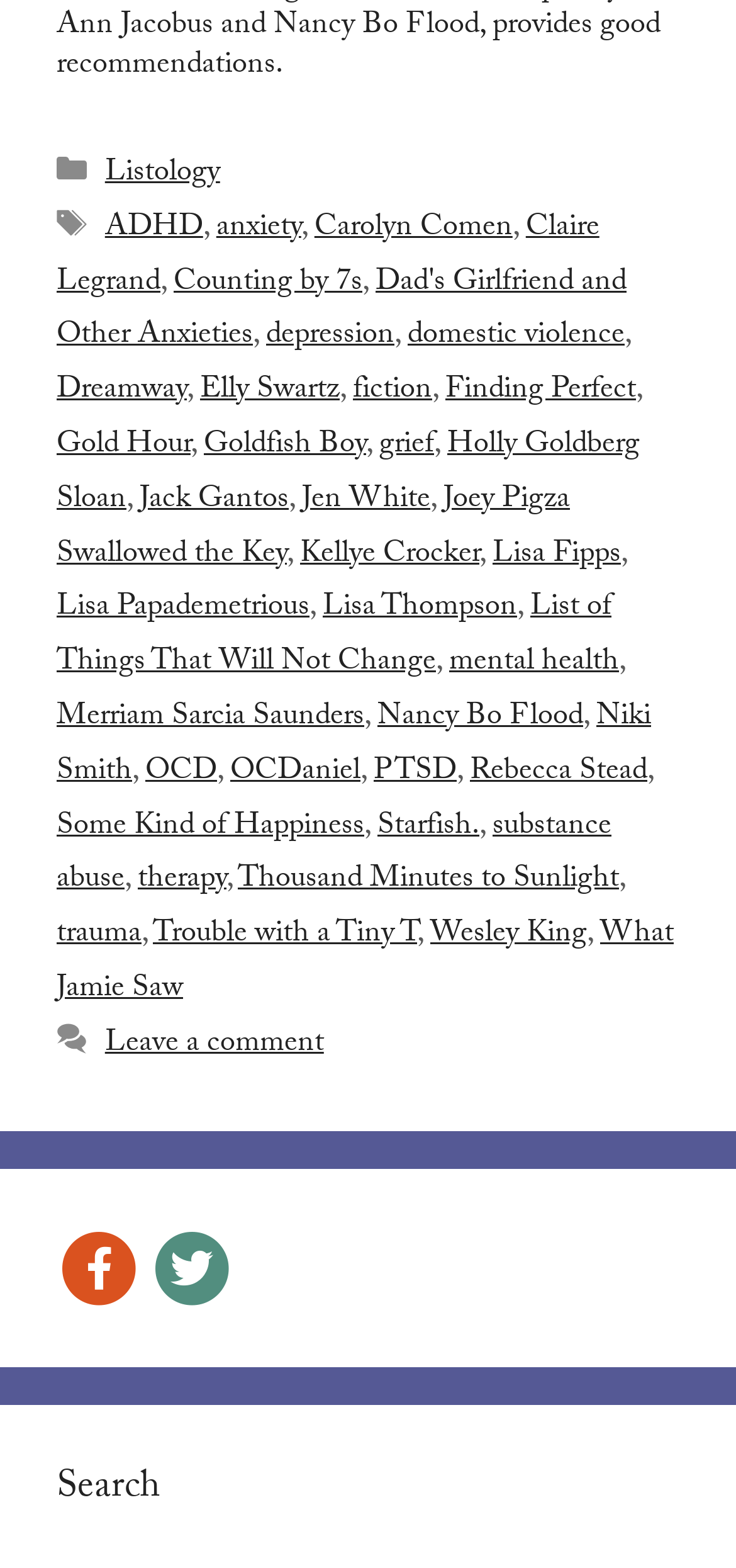Highlight the bounding box coordinates of the element you need to click to perform the following instruction: "Click on the 'Listology' link."

[0.143, 0.095, 0.299, 0.128]